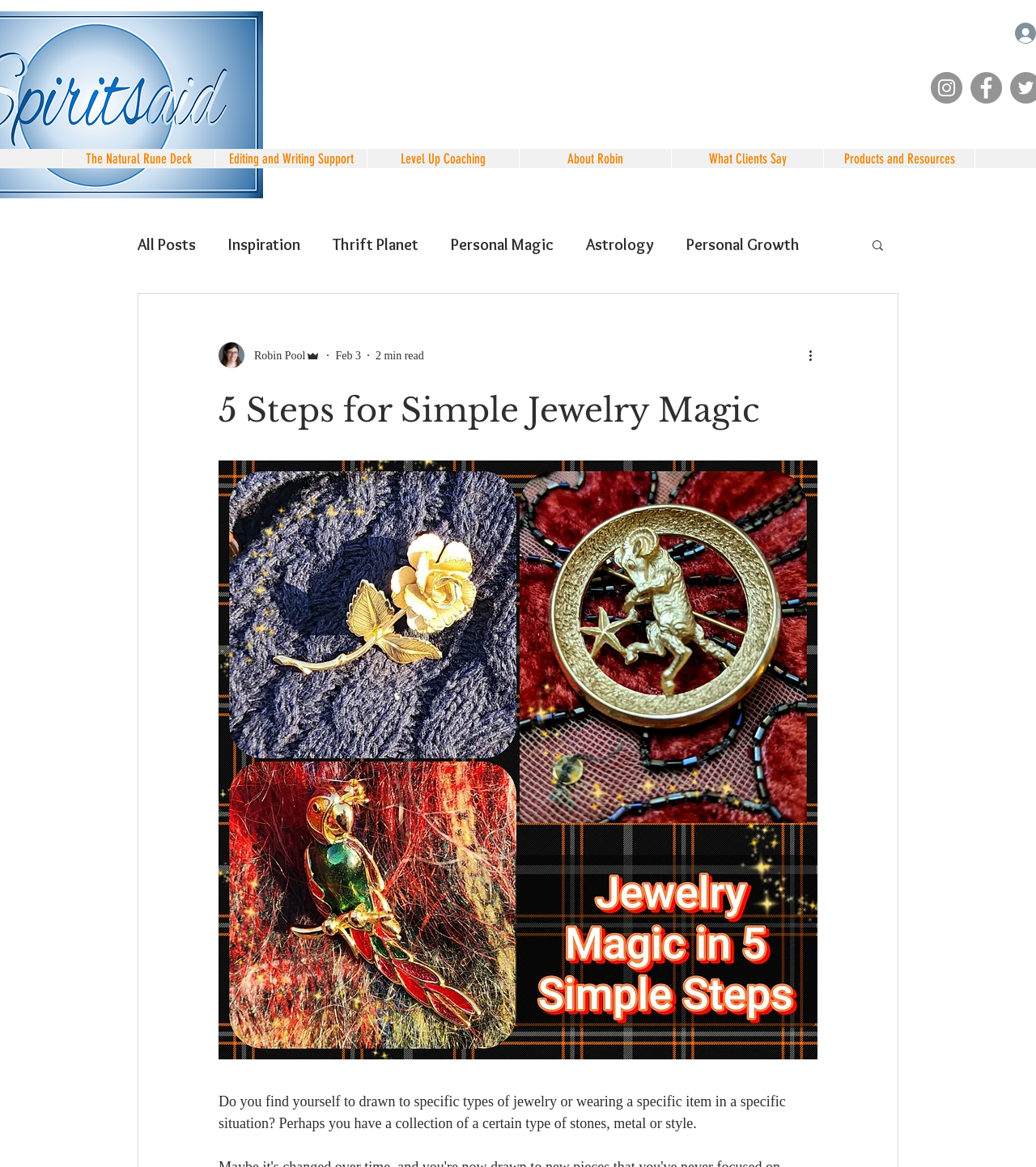Can you show the bounding box coordinates of the region to click on to complete the task described in the instruction: "Click the Instagram link"?

[0.898, 0.062, 0.929, 0.089]